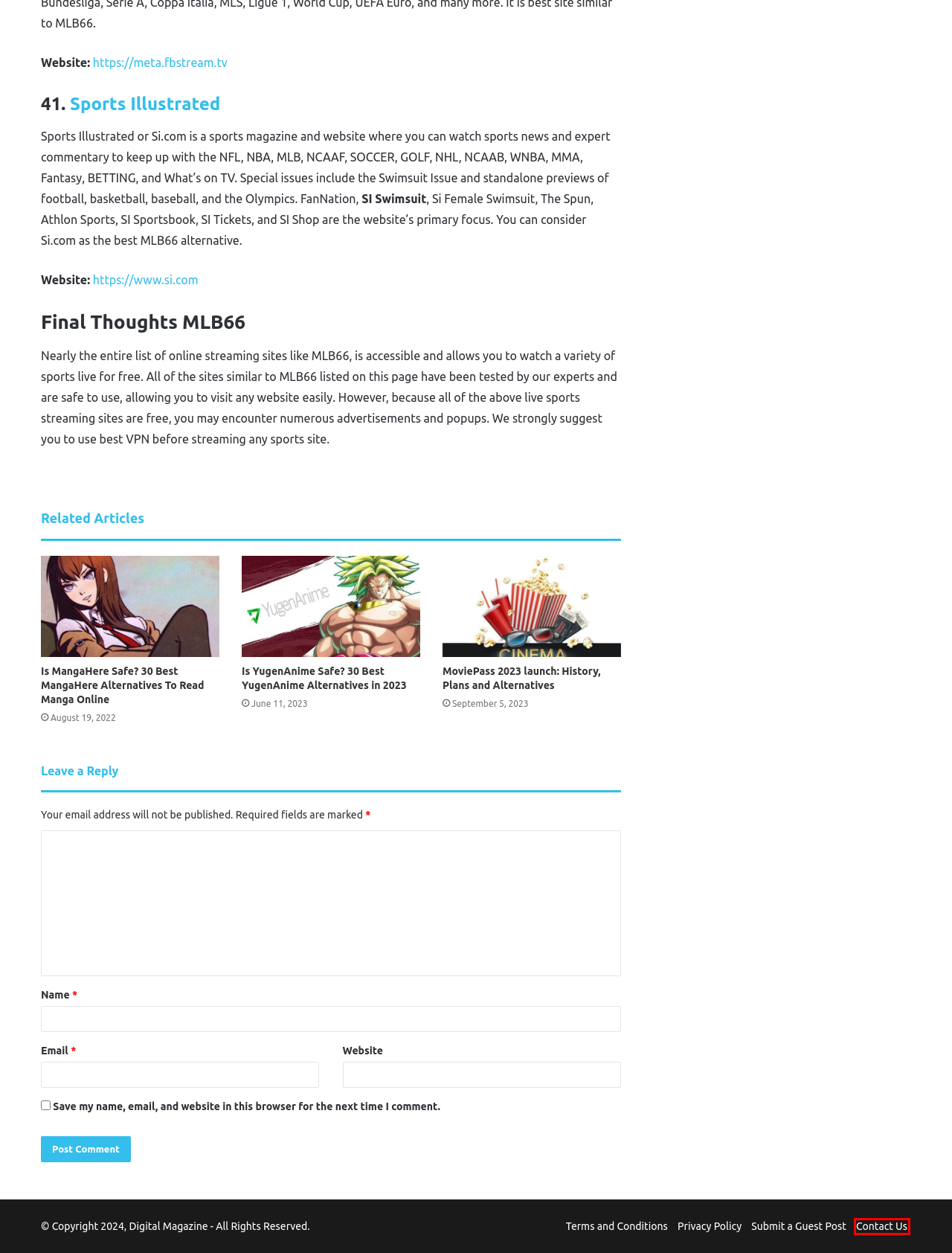You are given a screenshot of a webpage with a red rectangle bounding box around an element. Choose the best webpage description that matches the page after clicking the element in the bounding box. Here are the candidates:
A. Submit a Guest Post on Technology, Marketing & Business
B. How to Watch ESPN College Football? Best Alternatives Sites - Digital Magazine
C. Privacy Policy - Digital Magazine
D. Sports Illustrated Review and Si.Com Similar Sites To Watch Sports
E. MoviePass 2023 launch: History, Plans and Alternatives - Digital Magazine
F. Contact Us - Digital Magazine
G. Terms and Conditions - Digital Magazine
H. Is YugenAnime Safe? 30 Best YugenAnime Alternatives in 2023

F